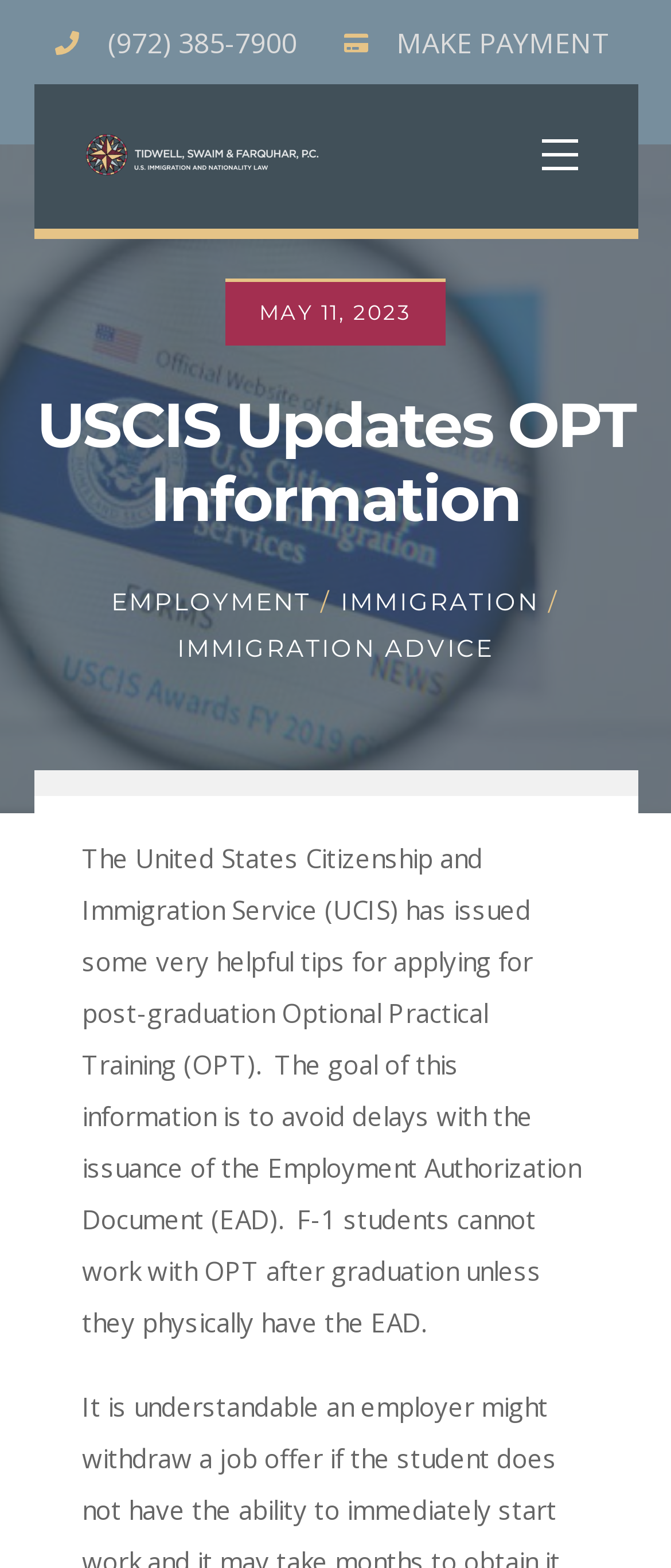What is the phone number on the webpage?
Offer a detailed and full explanation in response to the question.

I found the phone number by looking at the link element with the text '(972) 385-7900' at the top of the webpage.